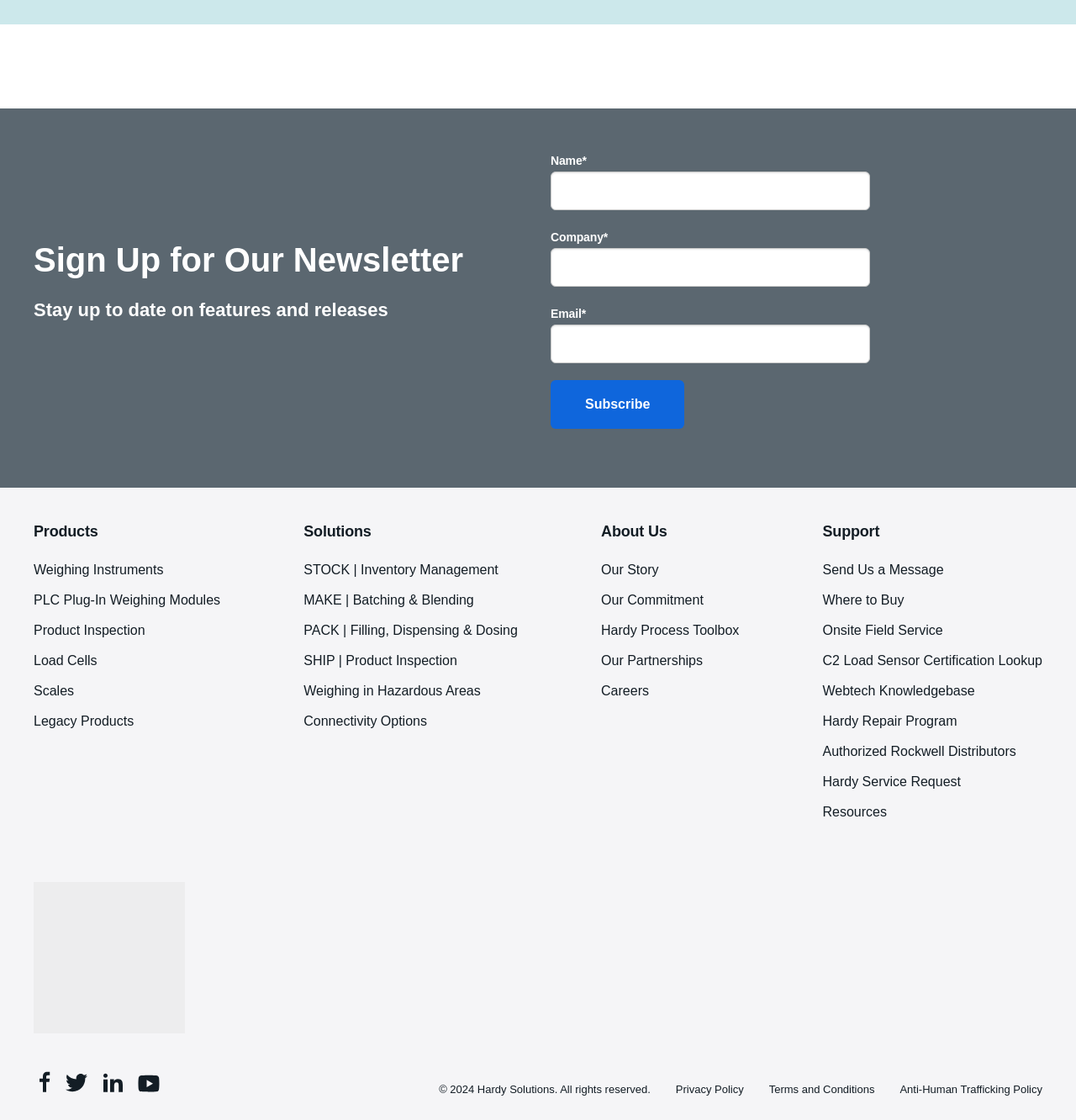What social media platforms does Hardy Solutions have a presence on?
Carefully analyze the image and provide a detailed answer to the question.

The webpage has links to Facebook, Twitter, Linkedin, and Youtube at the bottom, suggesting that Hardy Solutions has a presence on these social media platforms.